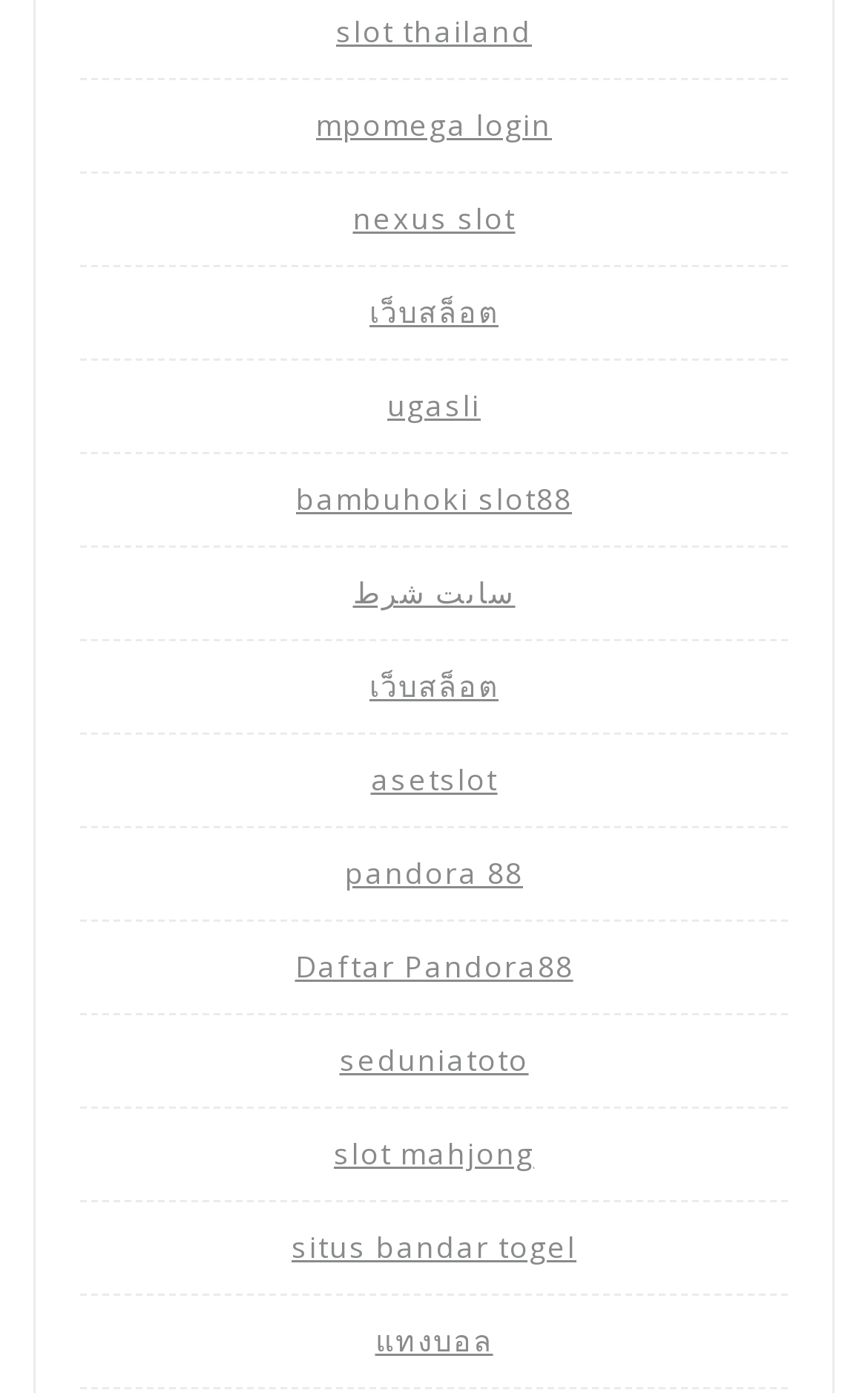Identify the bounding box for the described UI element. Provide the coordinates in (top-left x, top-left y, bottom-right x, bottom-right y) format with values ranging from 0 to 1: slot mahjong

[0.385, 0.814, 0.615, 0.843]